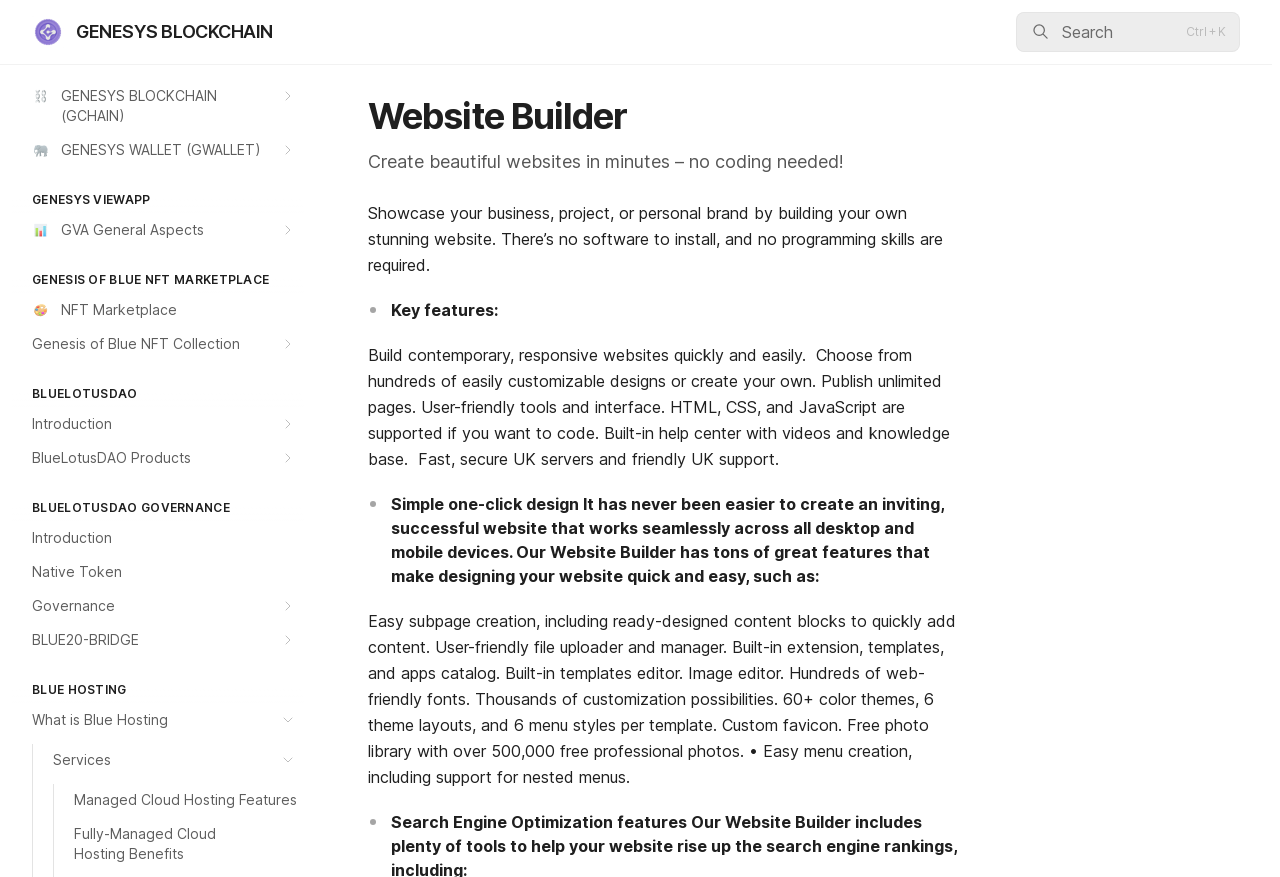Create a detailed summary of the webpage's content and design.

This webpage is a website builder platform called GENESYS BLOCKCHAIN. At the top left corner, there is a logo of GENESYS BLOCKCHAIN, accompanied by a heading with the same name. Next to the logo, there is a search button with a magnifying glass icon. 

Below the logo and search button, there are several links to different sections of the website, including GENESYS WALLET, GENESYS VIEWAPP, GVA General Aspects, NFT Marketplace, BLUELOTUSDAO, BLUELOTUSDAO GOVERNANCE, BLUE20-BRIDGE, and BLUE HOSTING. Each link has an accompanying icon.

On the right side of the page, there is a header section with a heading that reads "Website Builder". Below the heading, there is a promotional text that reads "Create beautiful websites in minutes – no coding needed!" followed by a brief description of the website builder's features and benefits.

Further down, there is a section that highlights the key features of the website builder, including the ability to build responsive websites quickly and easily, choose from hundreds of customizable designs, publish unlimited pages, and access user-friendly tools and interface. The section also mentions the built-in help center with videos and knowledge base, fast and secure UK servers, and friendly UK support.

The webpage also showcases the simple one-click design feature of the website builder, which allows users to create an inviting and successful website that works seamlessly across all desktop and mobile devices. The feature includes easy subpage creation, user-friendly file uploader and manager, built-in extension, templates, and apps catalog, and hundreds of web-friendly fonts, among others.